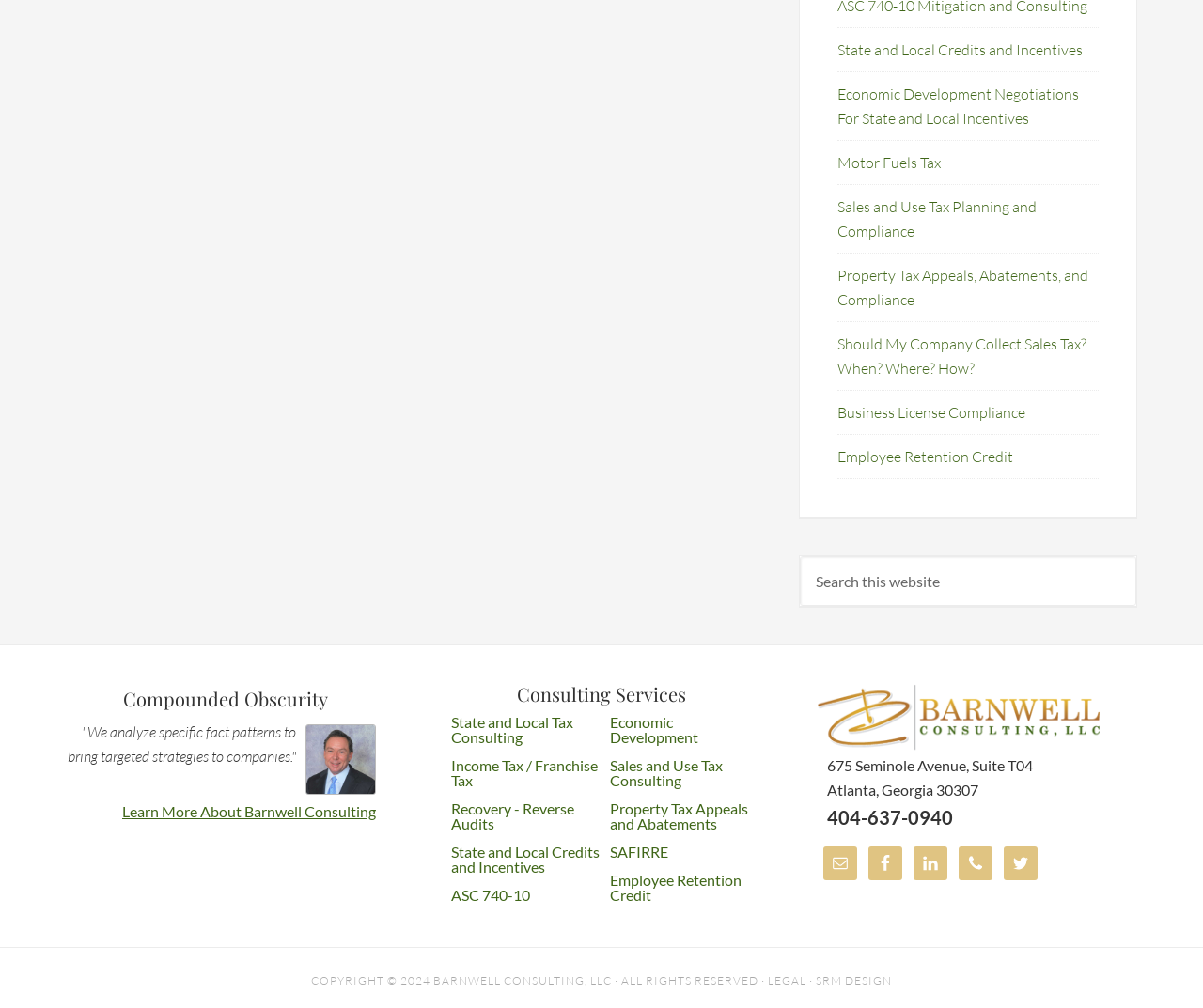Please identify the bounding box coordinates of the clickable area that will allow you to execute the instruction: "Follow on Facebook".

[0.722, 0.84, 0.75, 0.873]